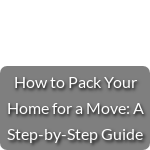What is the main topic of the resource?
Answer the question using a single word or phrase, according to the image.

Packing for a move